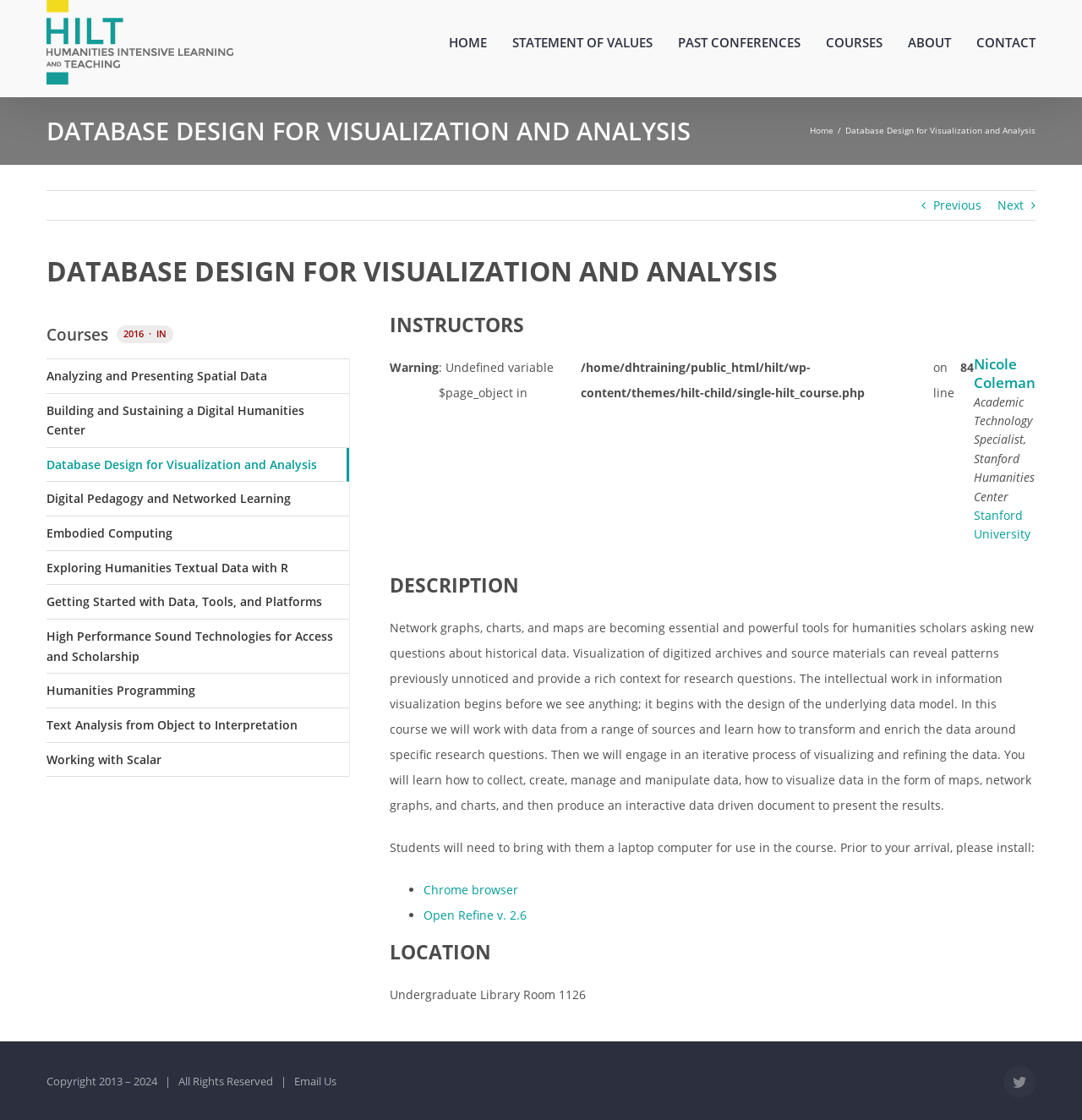Given the element description Nicole Coleman, predict the bounding box coordinates for the UI element in the webpage screenshot. The format should be (top-left x, top-left y, bottom-right x, bottom-right y), and the values should be between 0 and 1.

[0.9, 0.317, 0.957, 0.351]